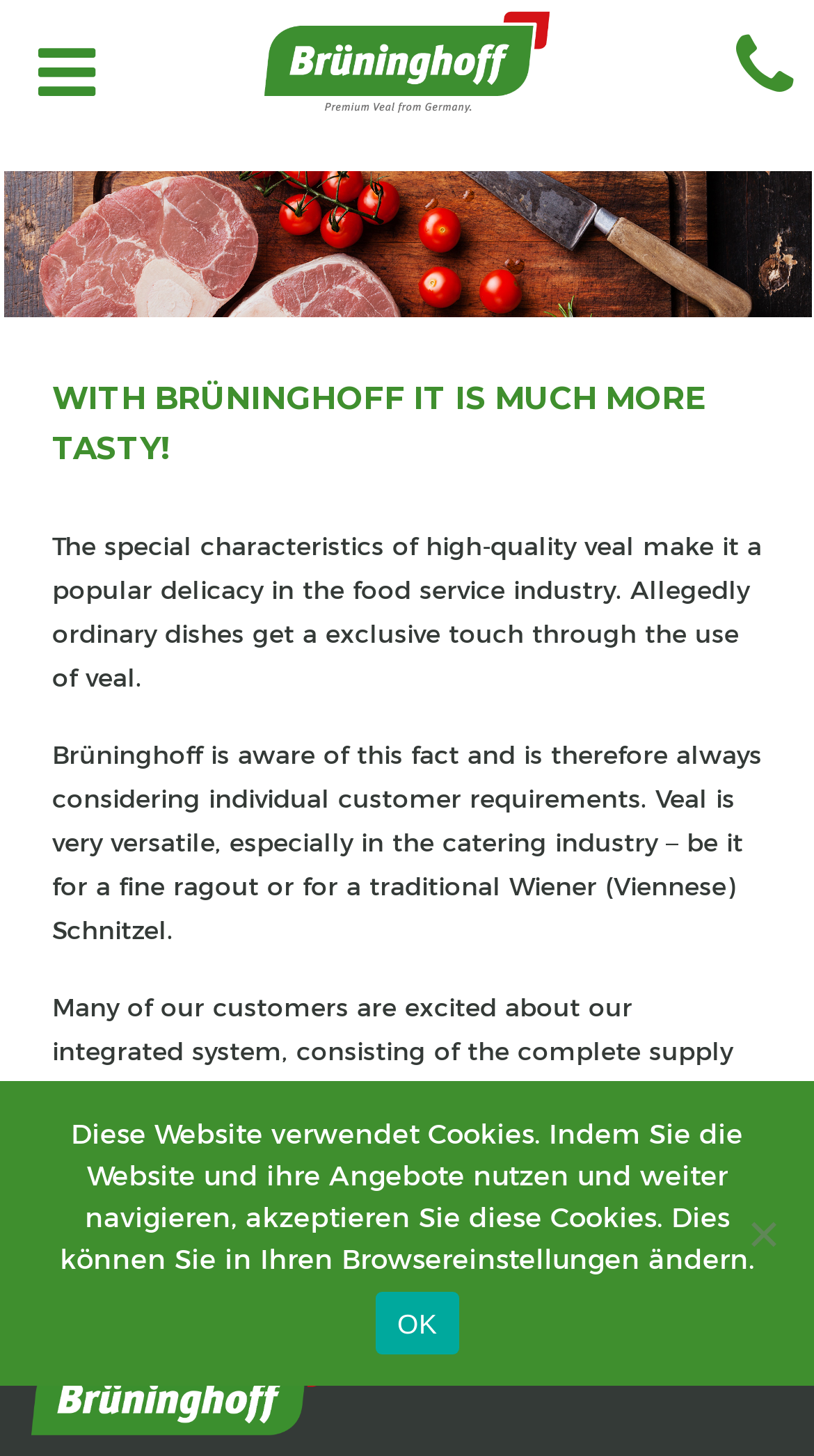What is the purpose of the company?
Look at the image and construct a detailed response to the question.

The purpose of the company can be inferred from the text content, which mentions 'Brüninghoff is aware of this fact and is therefore always considering individual customer requirements' and 'integrated system, consisting of the complete supply chain from the rearing to the processing' of veal, indicating that the company is involved in the production of veal.